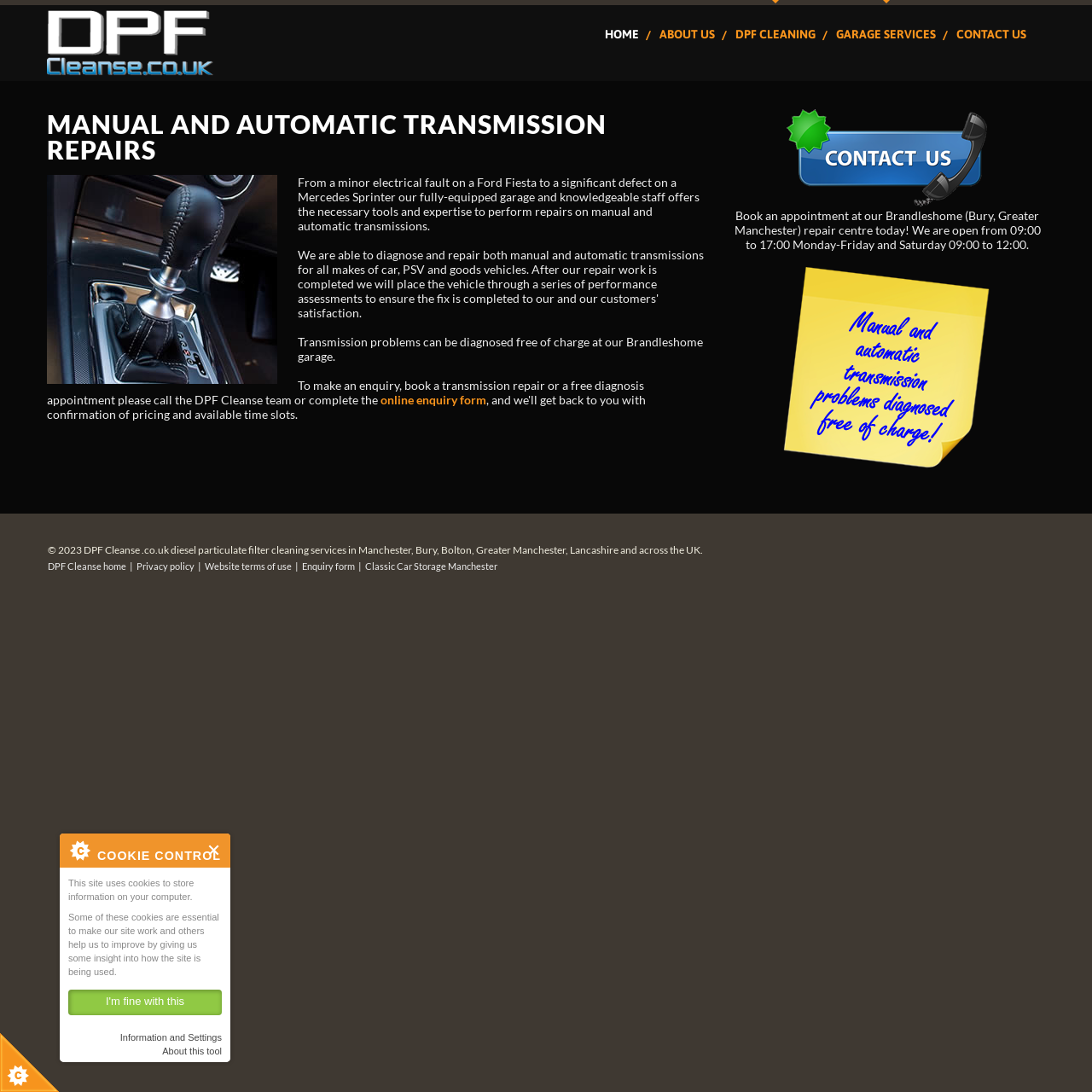What is the main service offered by DPF Cleanse?
Please provide a single word or phrase based on the screenshot.

Transmission repairs